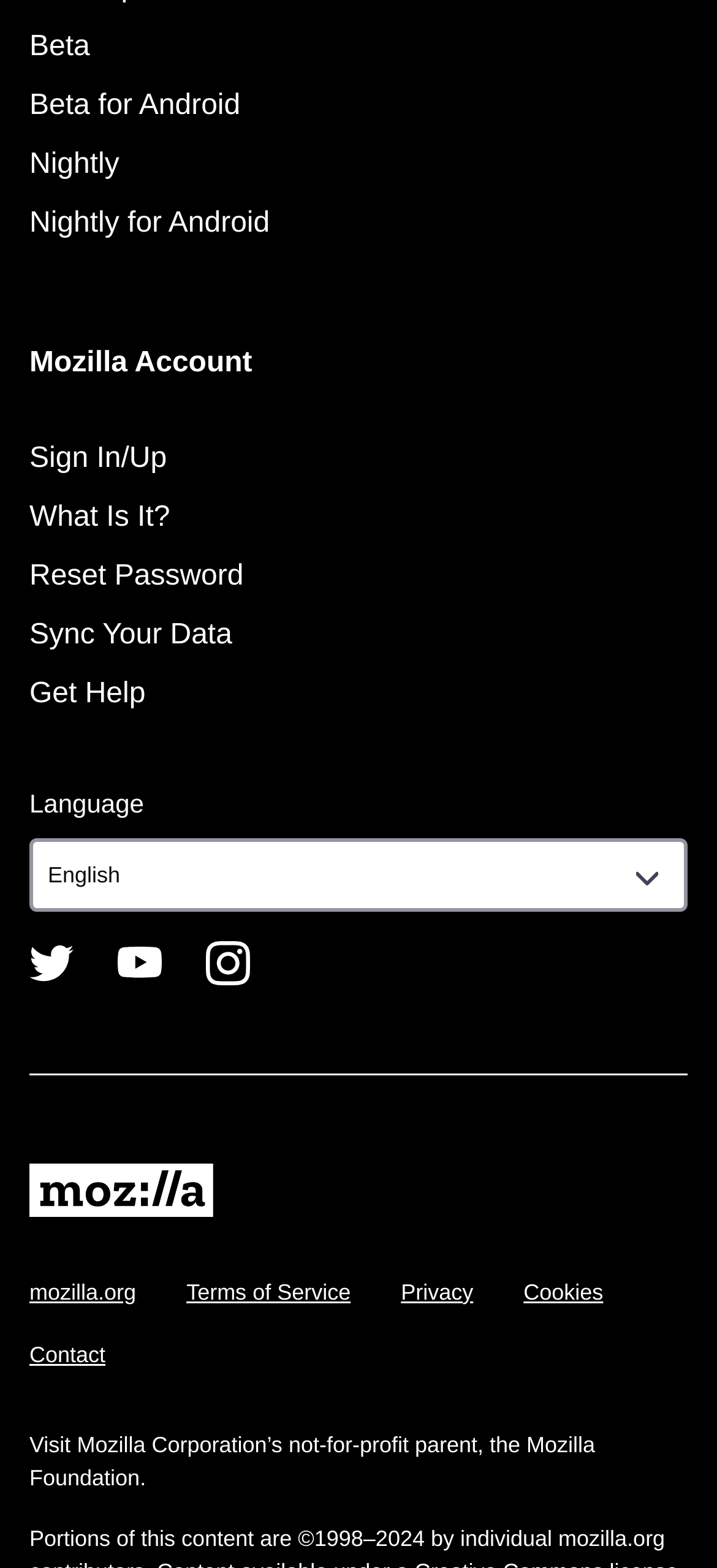Please provide a one-word or phrase answer to the question: 
What is the name of the account?

Mozilla Account